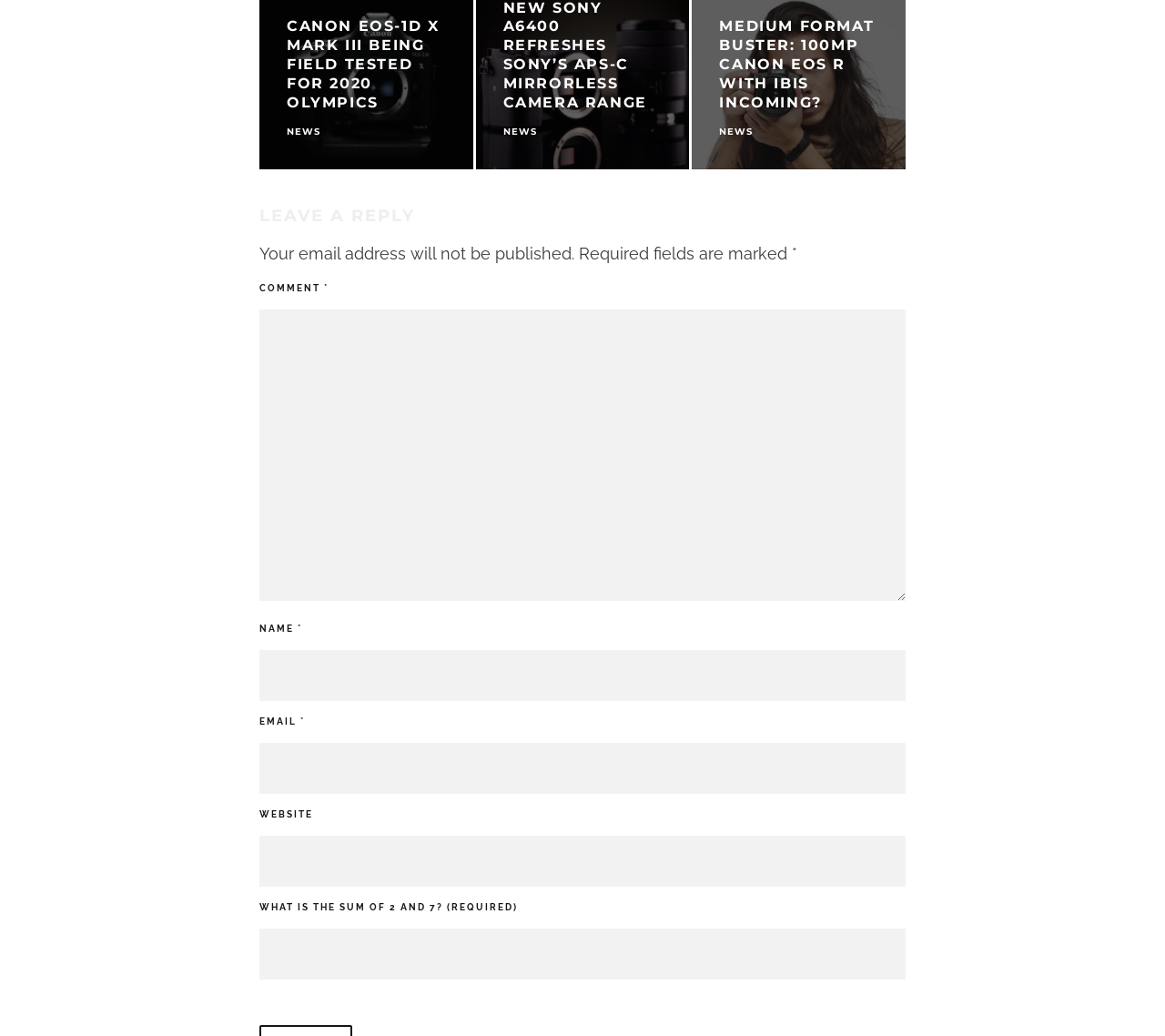Given the element description parent_node: COMMENT * name="comment", identify the bounding box coordinates for the UI element on the webpage screenshot. The format should be (top-left x, top-left y, bottom-right x, bottom-right y), with values between 0 and 1.

[0.223, 0.298, 0.777, 0.58]